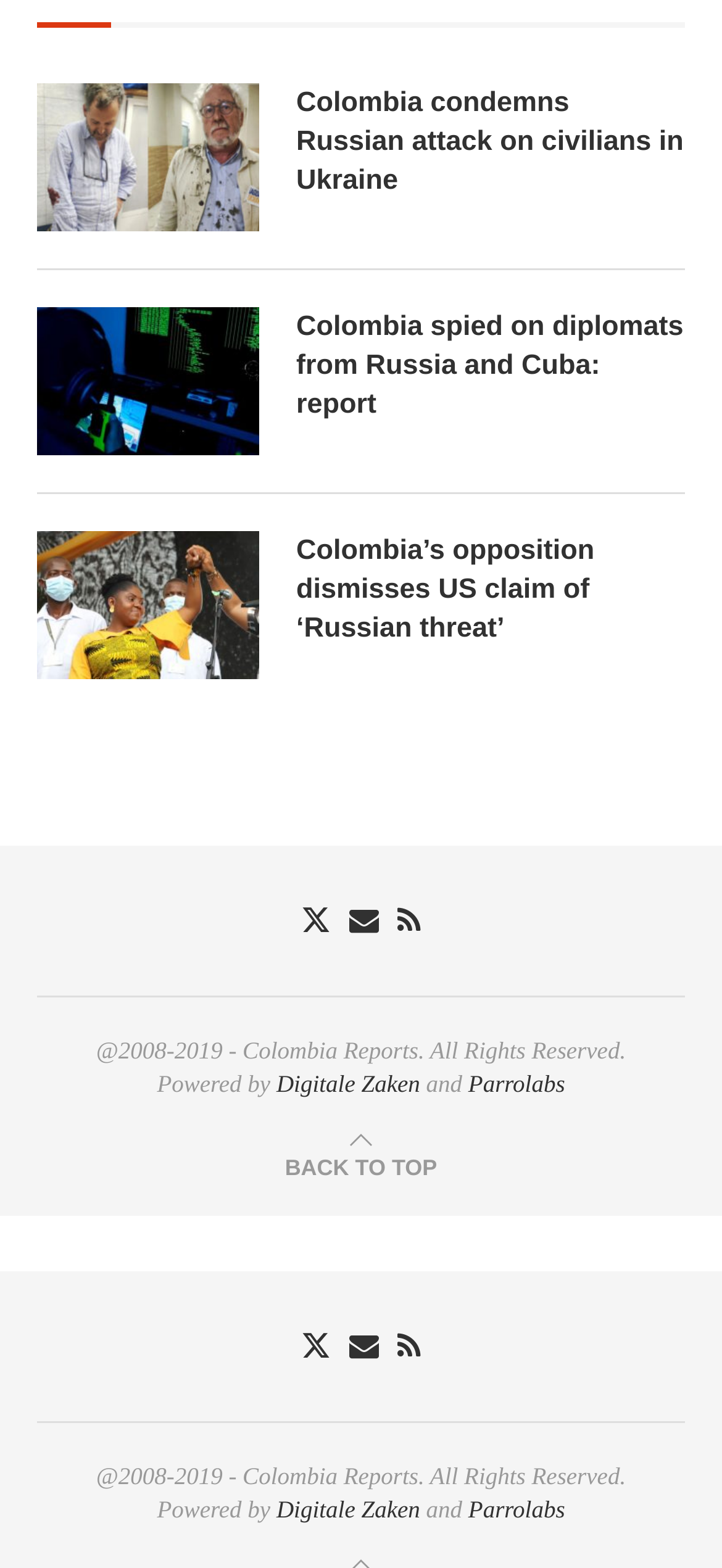Locate the bounding box coordinates of the clickable element to fulfill the following instruction: "Check Twitter". Provide the coordinates as four float numbers between 0 and 1 in the format [left, top, right, bottom].

[0.417, 0.574, 0.458, 0.598]